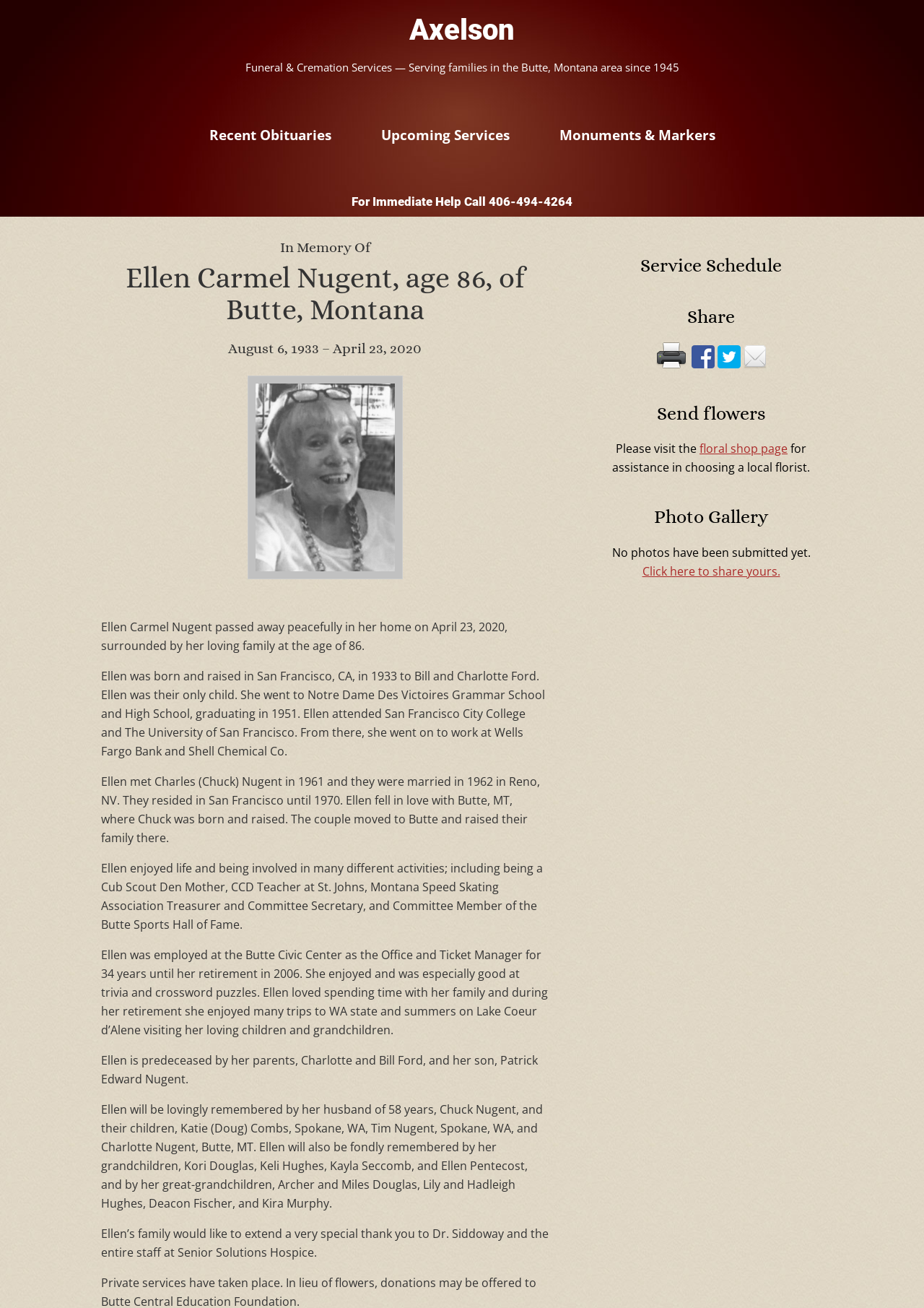Use the details in the image to answer the question thoroughly: 
What is the name of the city where Ellen was born and raised?

I found the answer by reading the StaticText element that mentions Ellen was born and raised in San Francisco, CA, in 1933 to Bill and Charlotte Ford.